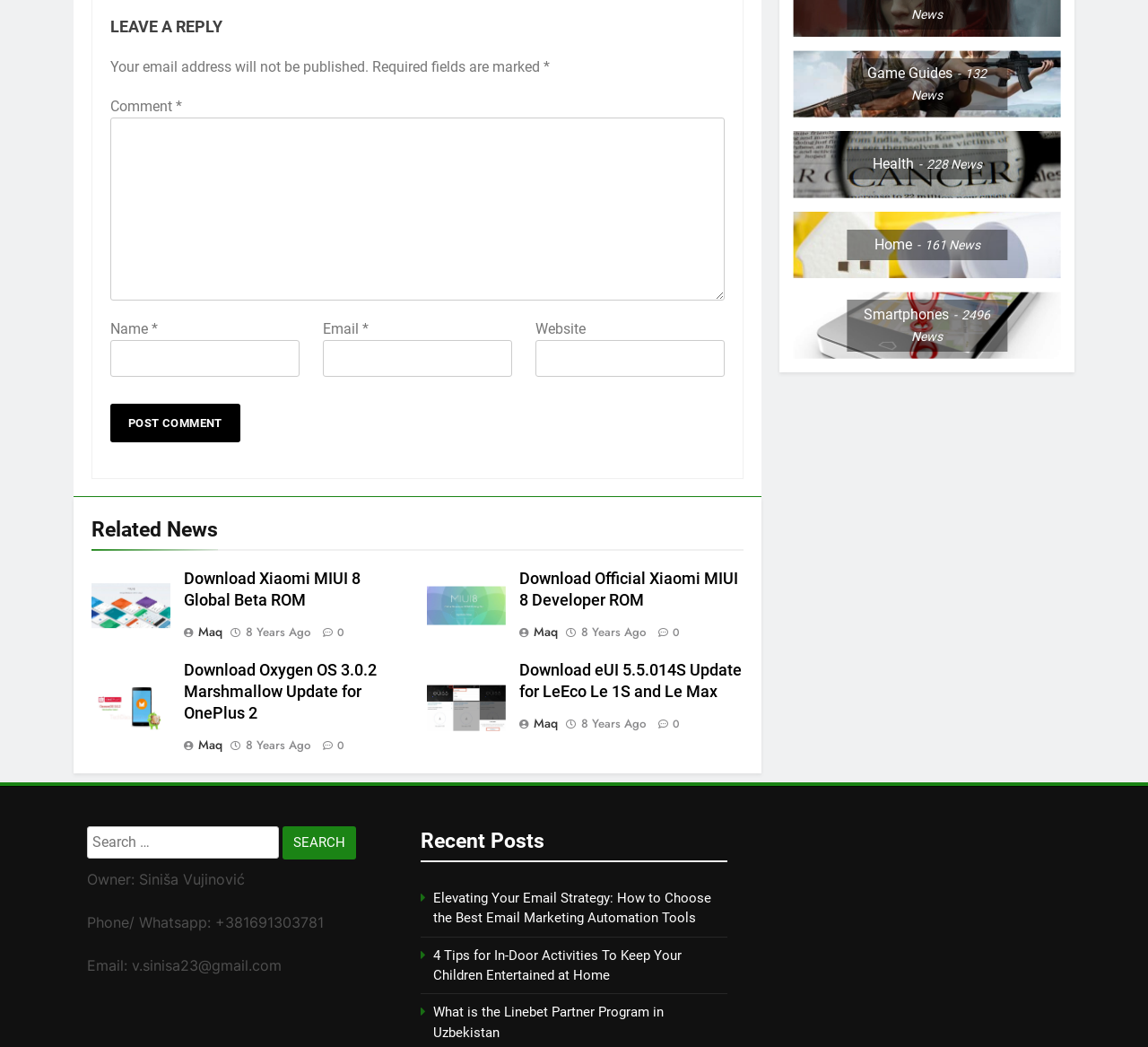Find the bounding box coordinates of the element to click in order to complete the given instruction: "Call the therapist."

None